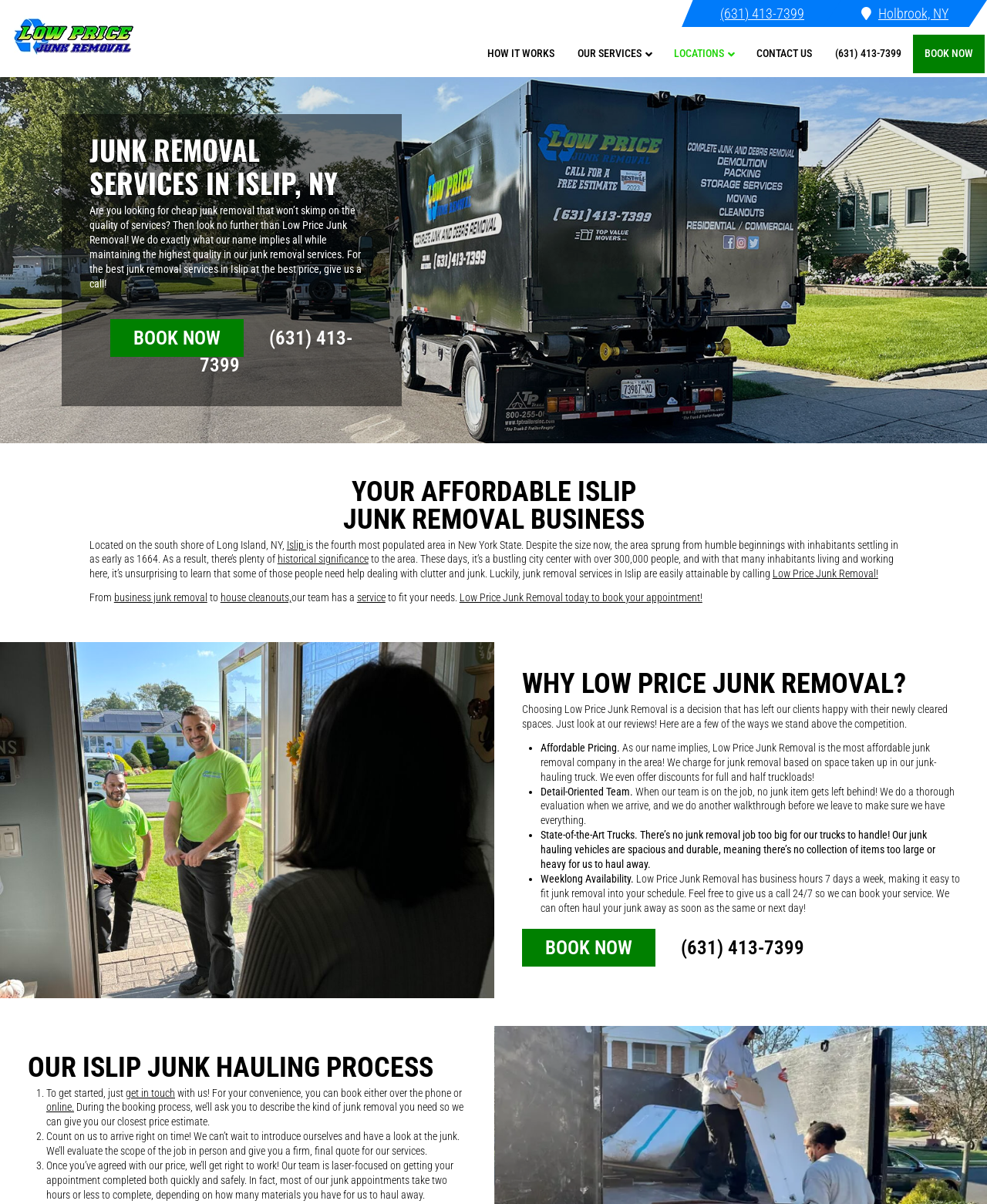Please identify the bounding box coordinates of the element's region that needs to be clicked to fulfill the following instruction: "Click the 'Demo Request' link". The bounding box coordinates should consist of four float numbers between 0 and 1, i.e., [left, top, right, bottom].

None